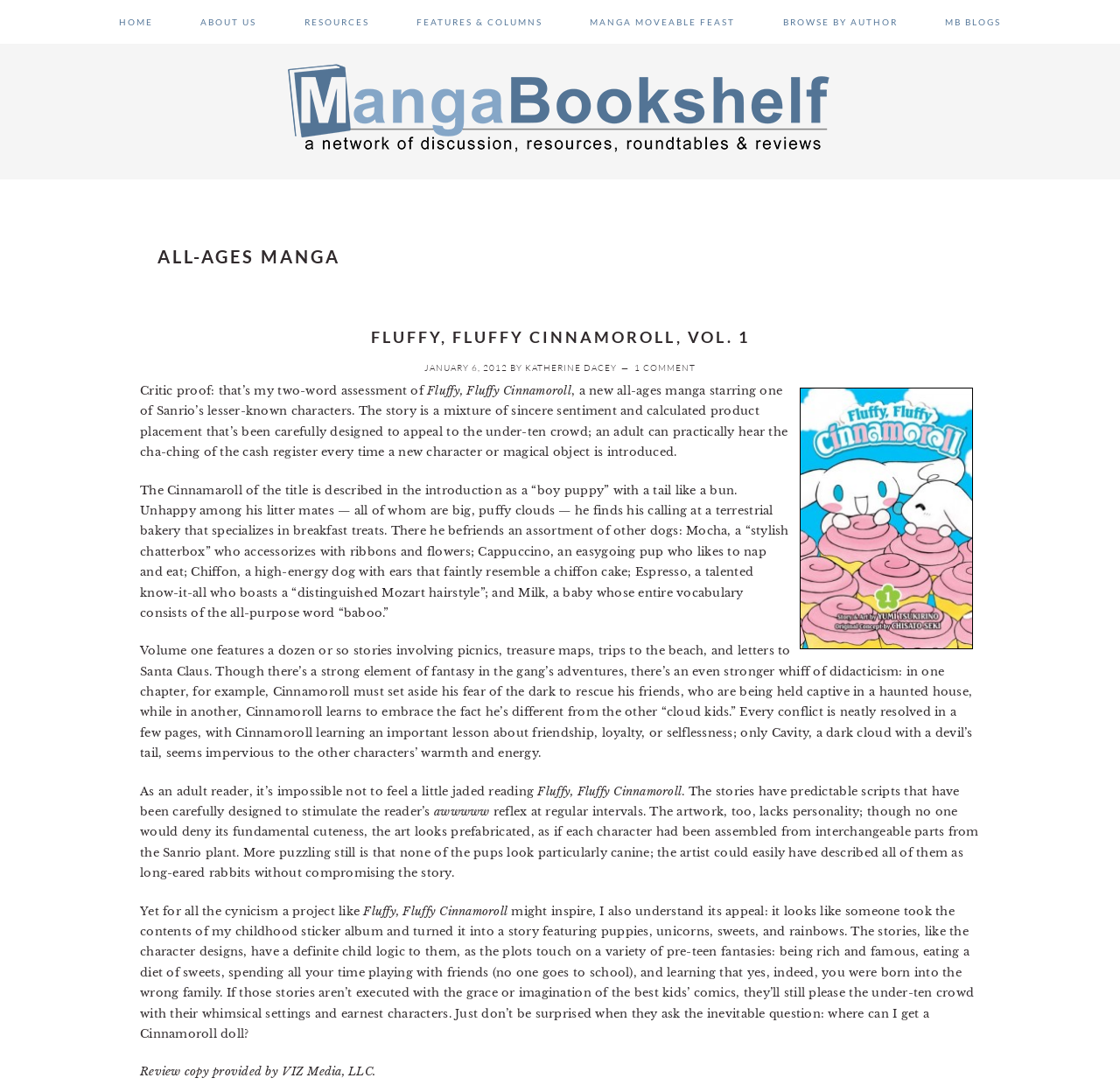Extract the bounding box coordinates of the UI element described: "Manga Moveable Feast". Provide the coordinates in the format [left, top, right, bottom] with values ranging from 0 to 1.

[0.507, 0.0, 0.676, 0.04]